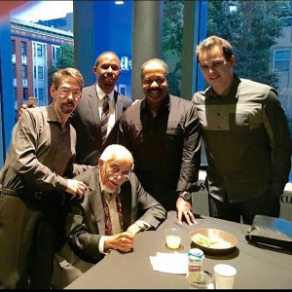Where is the jazz event likely taking place?
Refer to the image and answer the question using a single word or phrase.

SFJAZZ